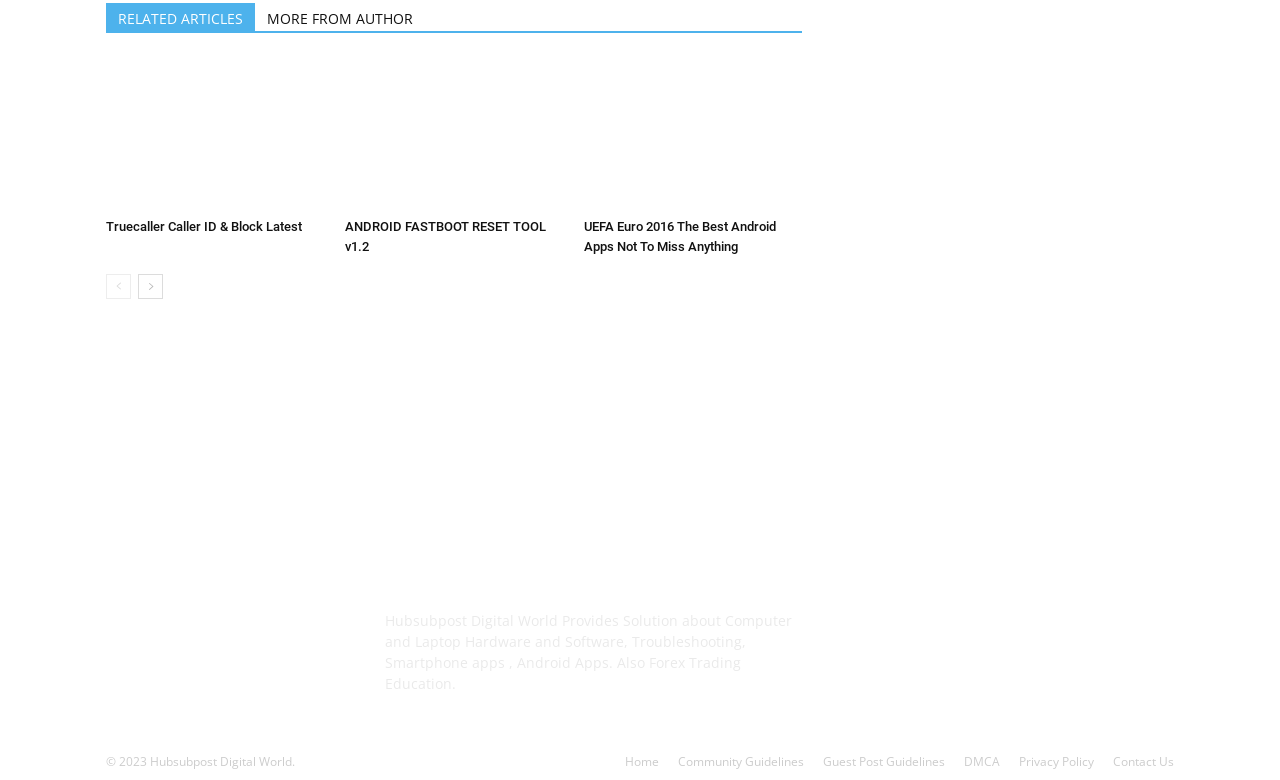Provide the bounding box coordinates for the area that should be clicked to complete the instruction: "Contact us".

[0.87, 0.965, 0.917, 0.988]